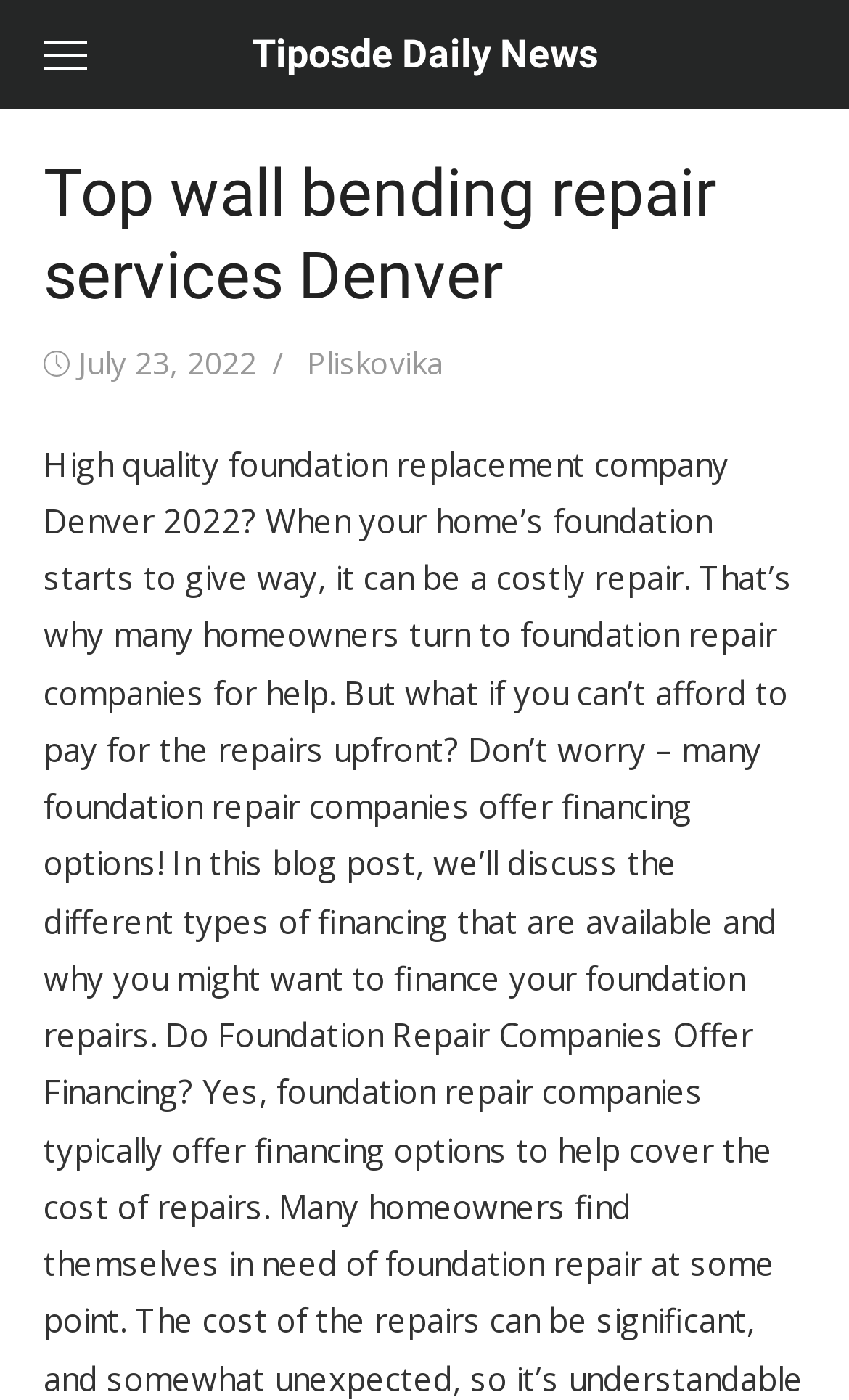Bounding box coordinates should be in the format (top-left x, top-left y, bottom-right x, bottom-right y) and all values should be floating point numbers between 0 and 1. Determine the bounding box coordinate for the UI element described as: Tiposde Daily News

[0.051, 0.0, 0.949, 0.078]